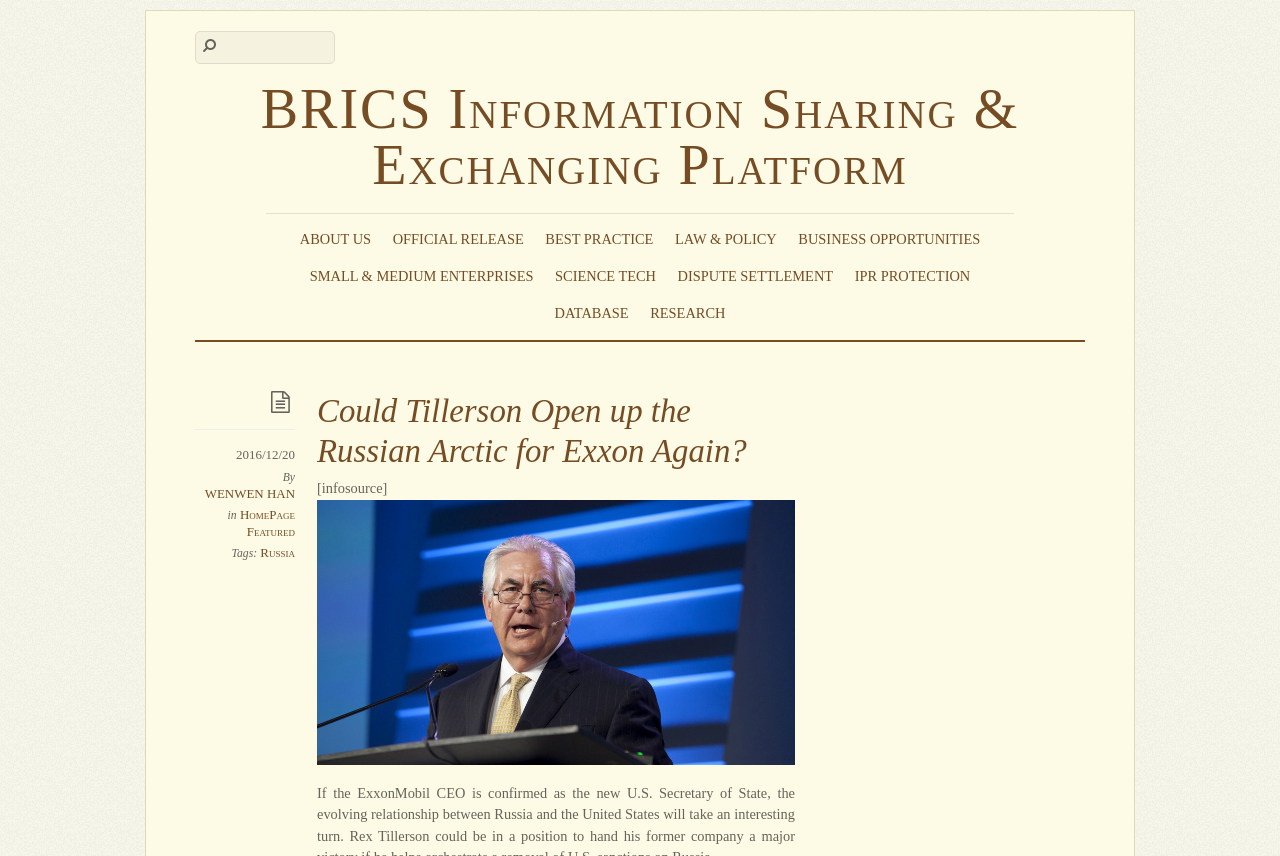Based on the provided description, "Small & Medium Enterprises", find the bounding box of the corresponding UI element in the screenshot.

[0.238, 0.305, 0.421, 0.34]